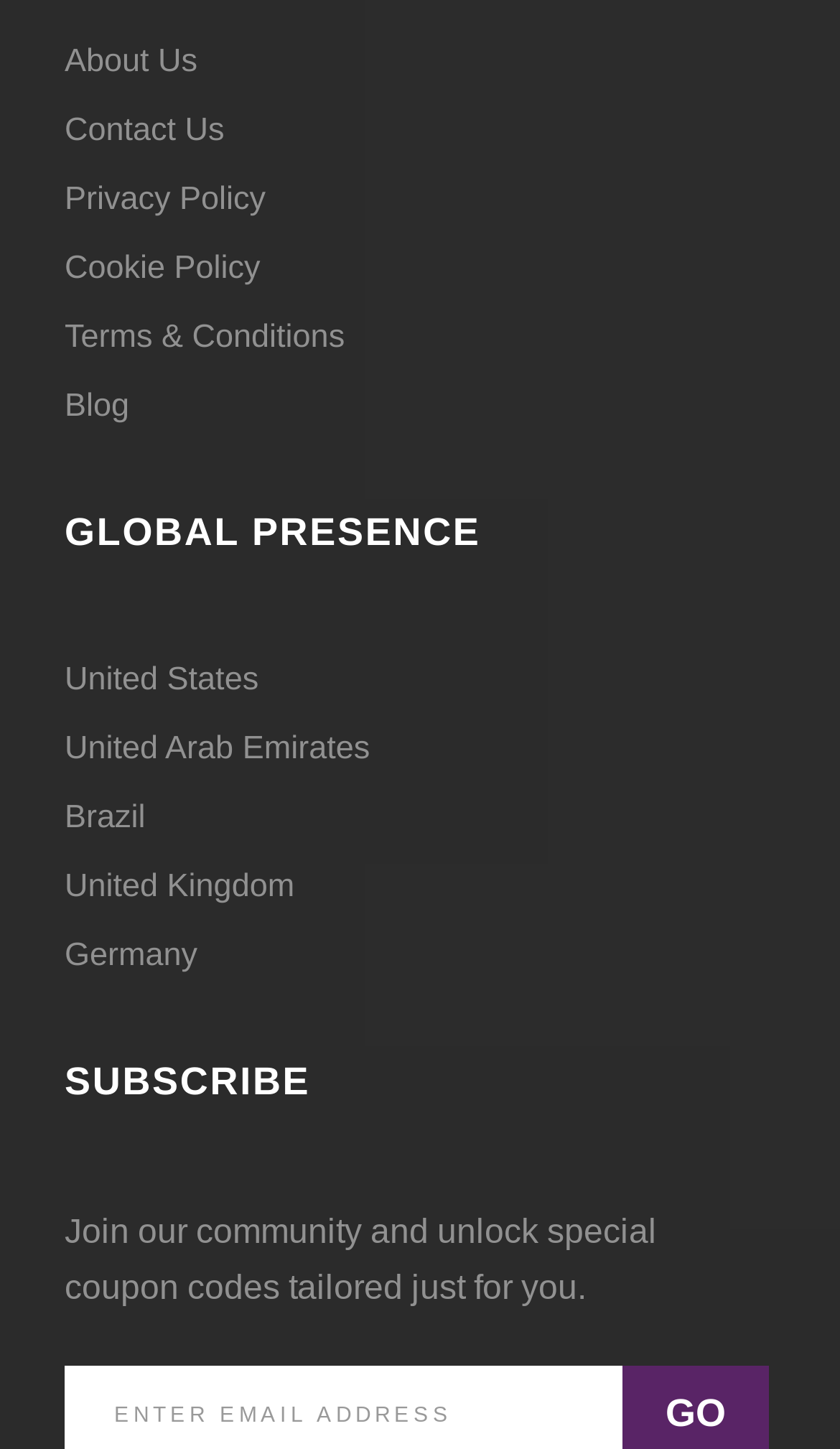Using the provided element description, identify the bounding box coordinates as (top-left x, top-left y, bottom-right x, bottom-right y). Ensure all values are between 0 and 1. Description: United States

[0.077, 0.457, 0.308, 0.482]